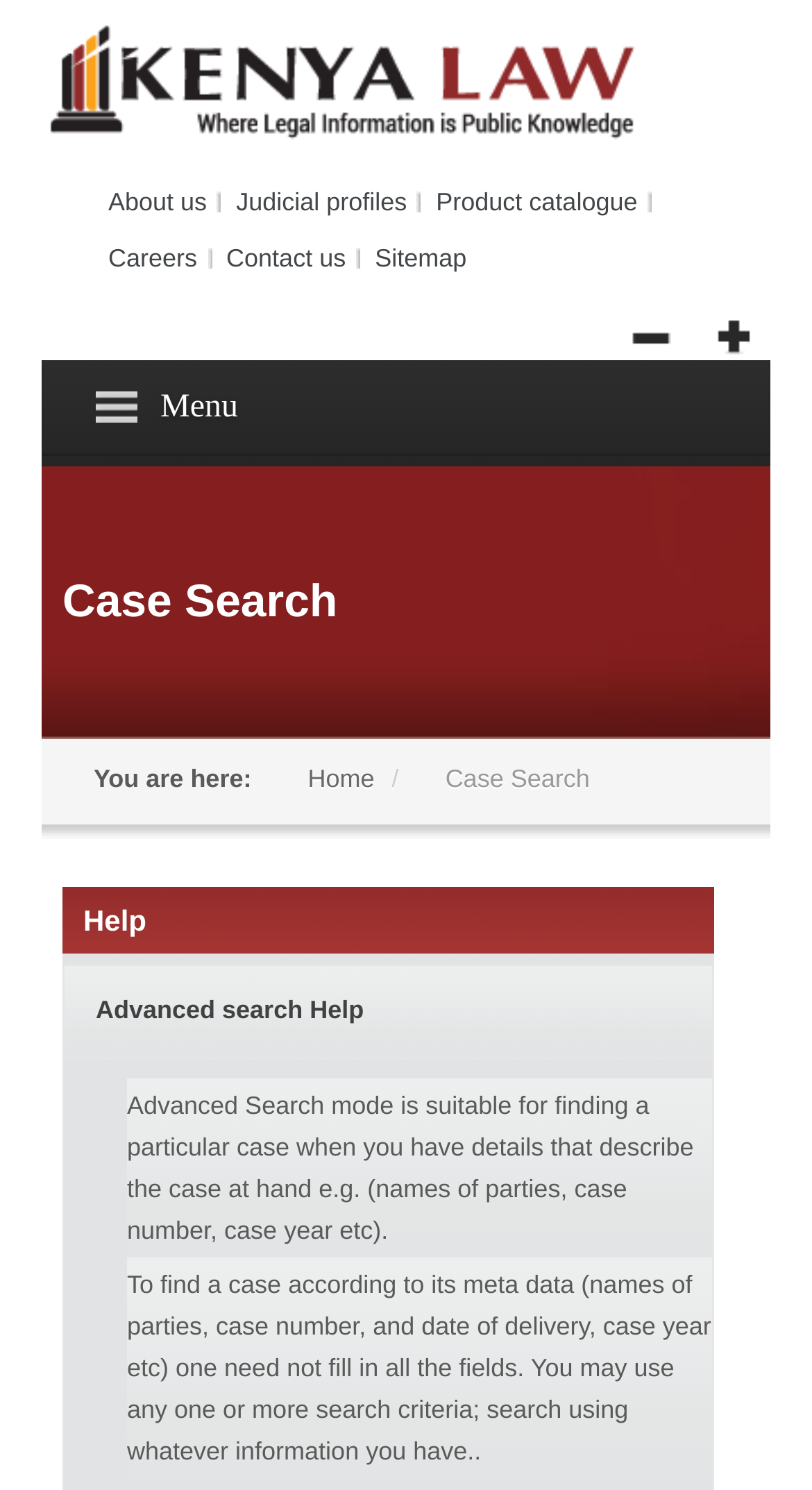Provide a thorough and detailed response to the question by examining the image: 
How many links are there in the menu?

I counted the number of links under the 'Menu' static text element, which includes links like 'Home', 'Case Search', 'Laws of Kenya', and so on, and found a total of 24 links.